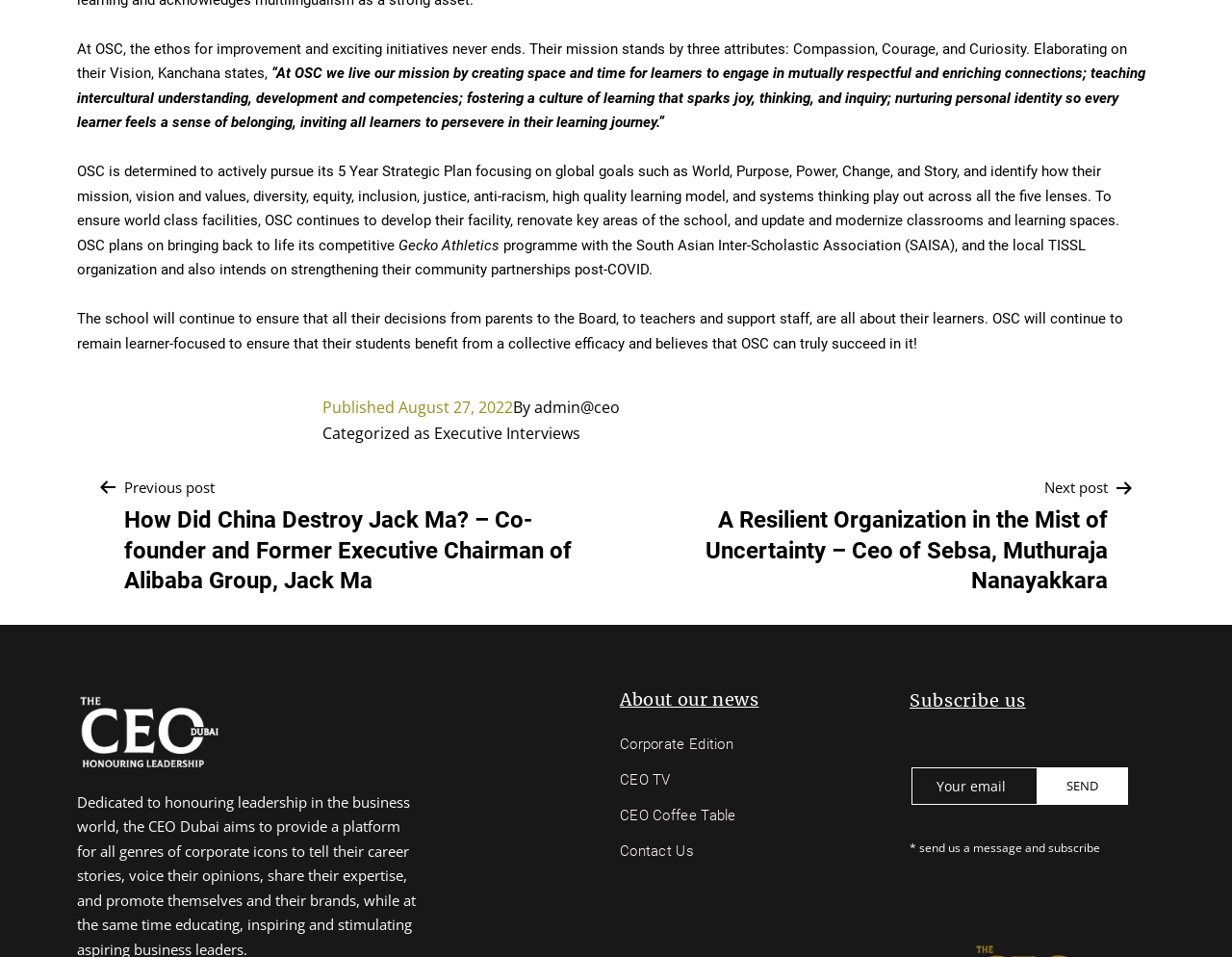Identify the bounding box for the element characterized by the following description: "Utility Solutions".

None